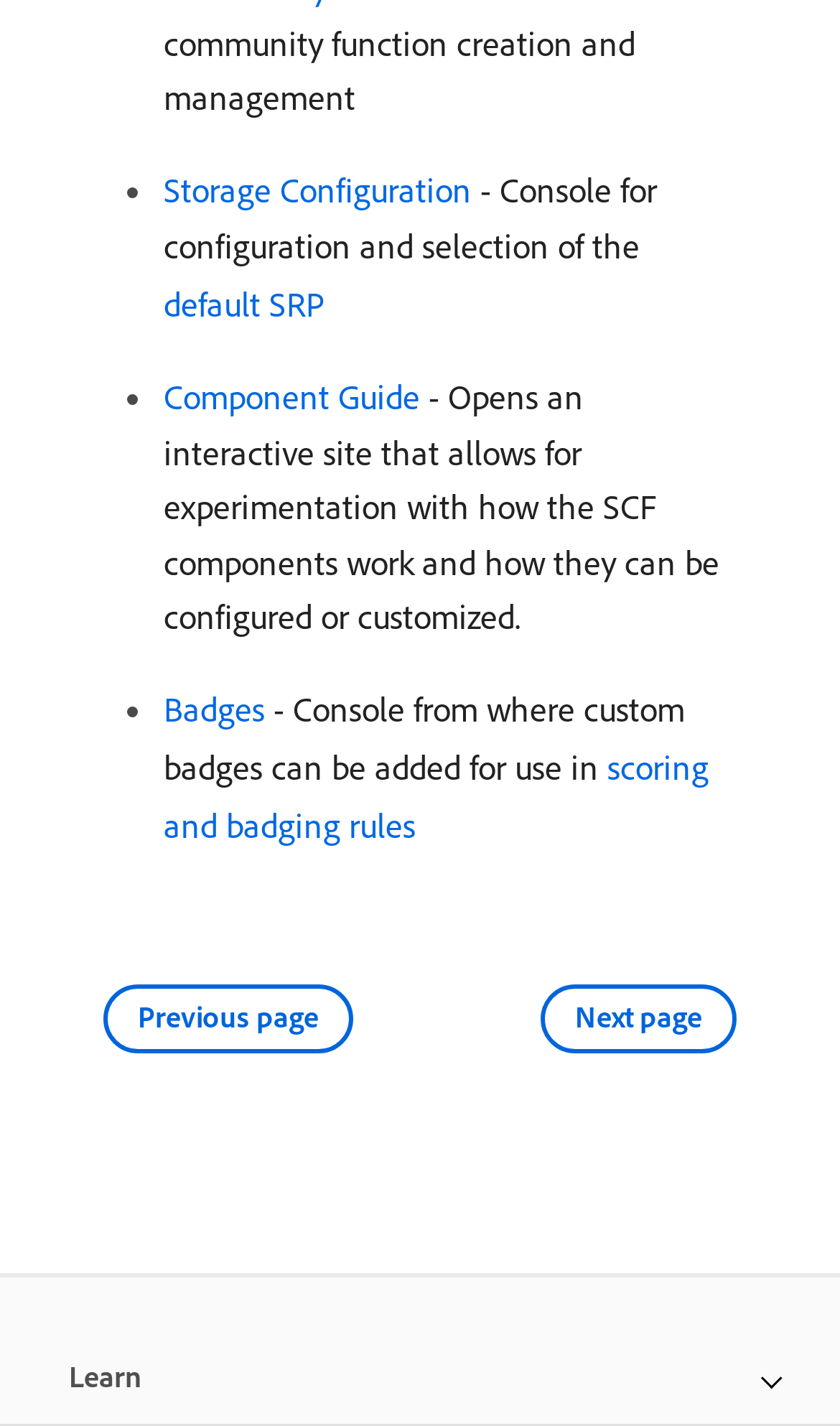Using the provided description scoring and badging rules, find the bounding box coordinates for the UI element. Provide the coordinates in (top-left x, top-left y, bottom-right x, bottom-right y) format, ensuring all values are between 0 and 1.

[0.195, 0.523, 0.844, 0.594]